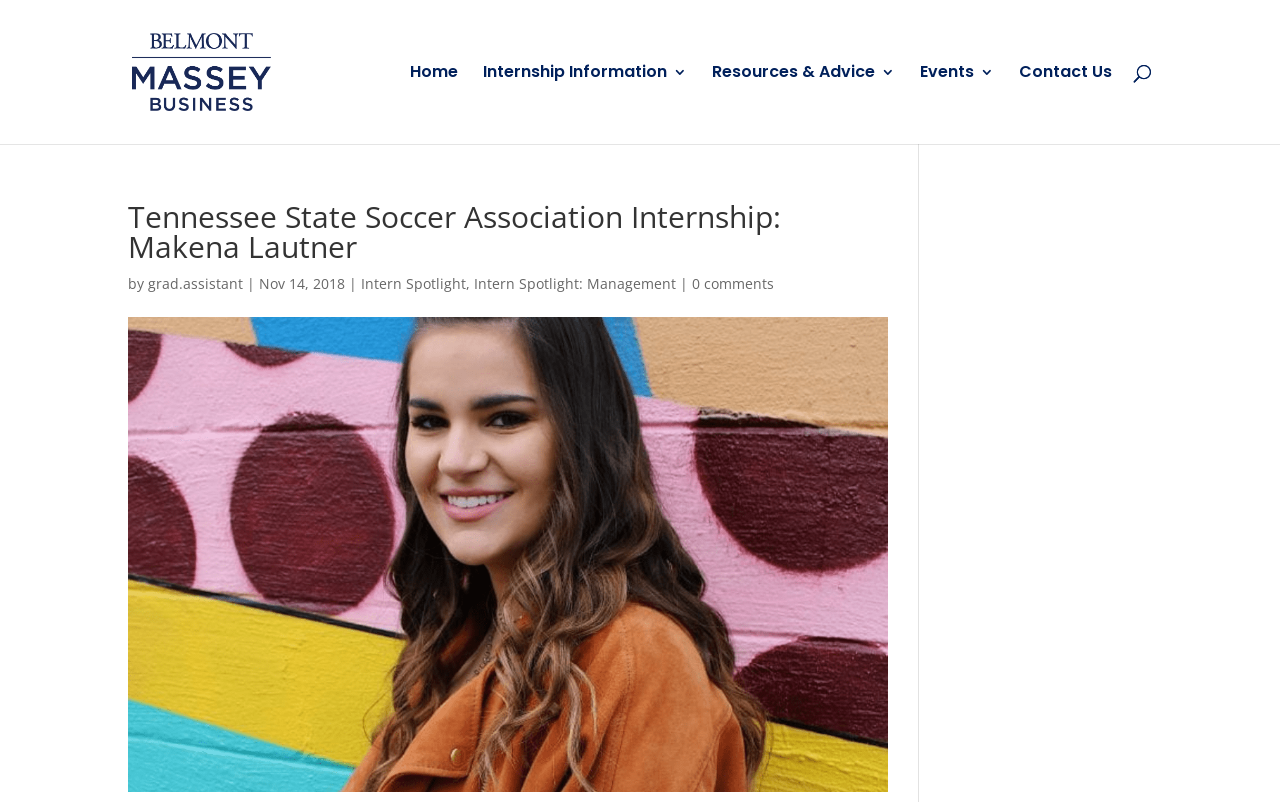Could you provide the bounding box coordinates for the portion of the screen to click to complete this instruction: "search for something"?

[0.1, 0.0, 0.9, 0.001]